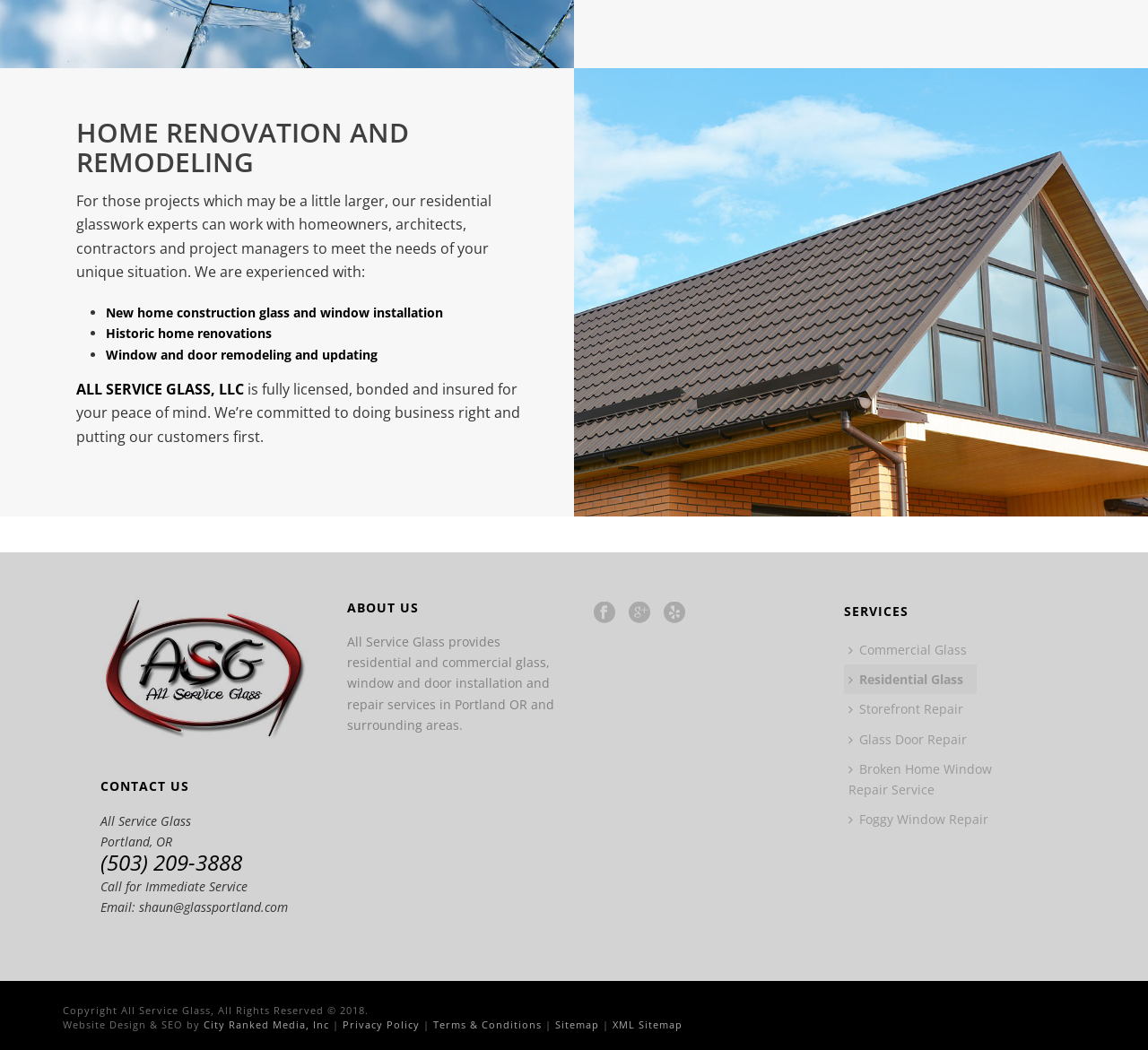What services does the company provide?
Answer the question with a single word or phrase, referring to the image.

Residential and commercial glass services